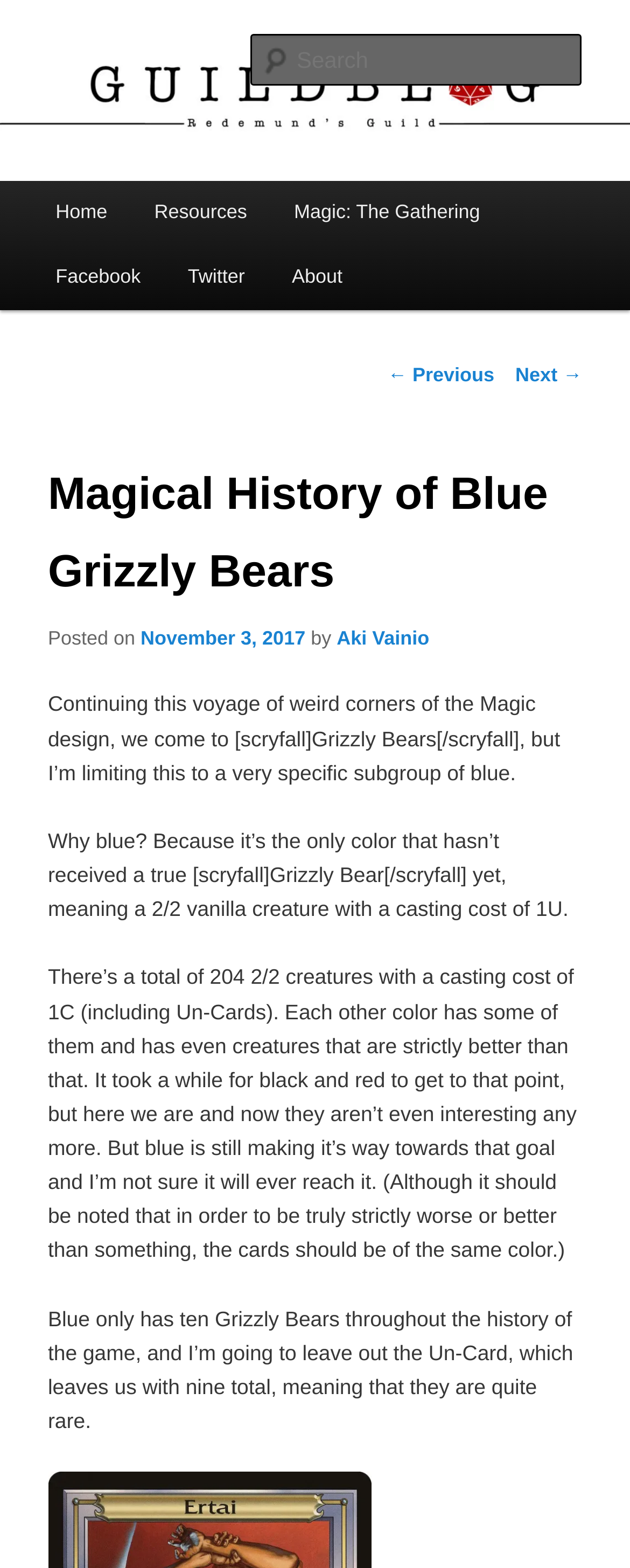Write a detailed summary of the webpage, including text, images, and layout.

The webpage is a blog post titled "Magical History of Blue Grizzly Bears" on the Guild Blog website. At the top, there is a link to skip to the primary content, followed by a heading with the website's name and a link to the blog's homepage. Below that, there is a search bar with a placeholder text "Search Search".

The main menu is located on the left side, with links to "Home", "Resources", "Magic: The Gathering", "Facebook", "Twitter", and "About". On the right side, there is a post navigation section with links to the previous and next posts.

The main content of the blog post is divided into several sections. The title "Magical History of Blue Grizzly Bears" is followed by a heading with the post's date, "November 3, 2017", and the author's name, "Aki Vainio". The post's content is a series of paragraphs discussing the history of blue Grizzly Bears in the Magic: The Gathering game. The text is interspersed with links to specific cards, such as "Grizzly Bears", and includes statistics about the rarity of these cards.

There are no images on the page, but there is a logo or icon for the Guild Blog website at the top. Overall, the webpage has a simple and clean layout, with a focus on the blog post's content.